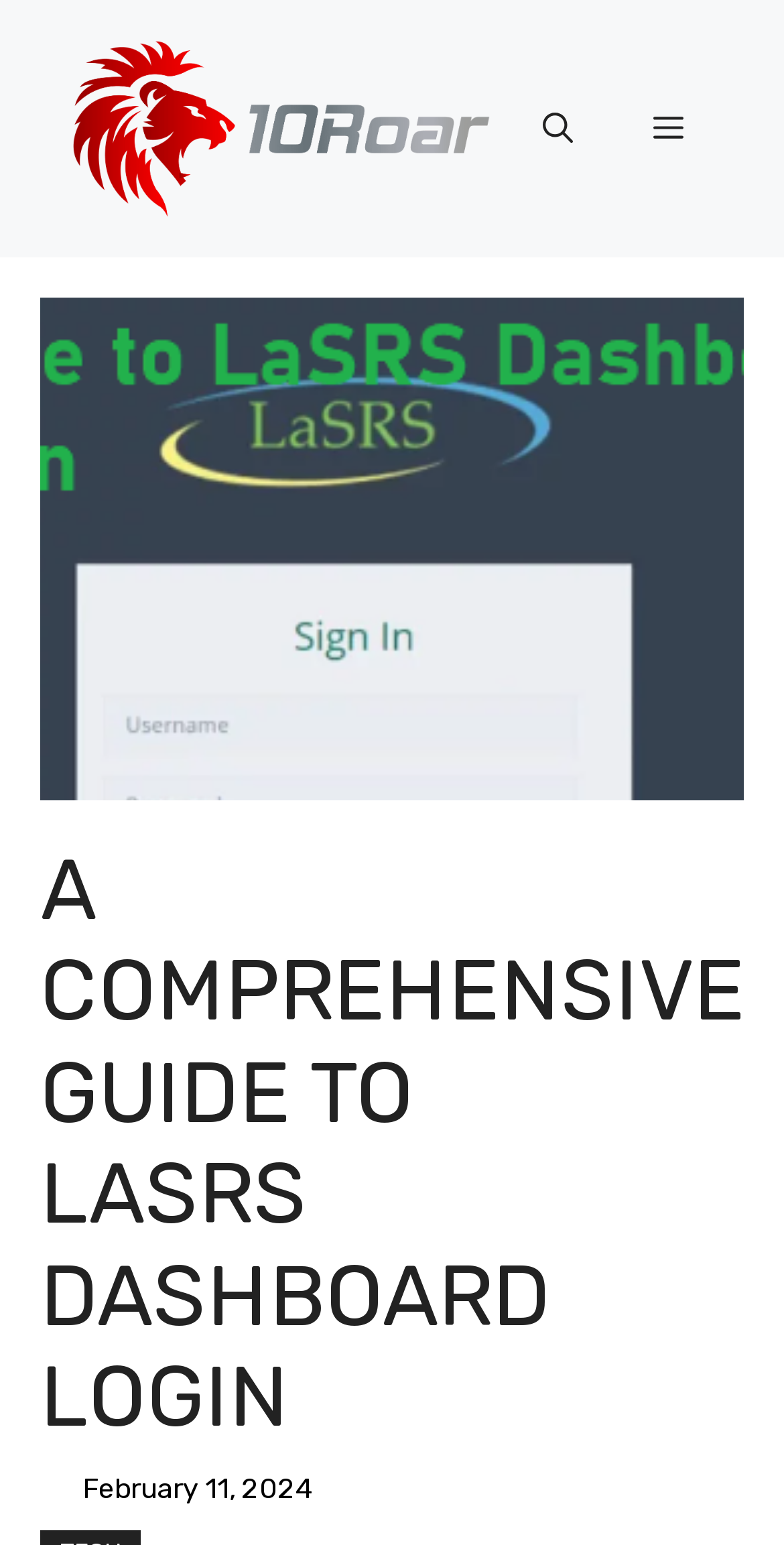Please specify the bounding box coordinates in the format (top-left x, top-left y, bottom-right x, bottom-right y), with all values as floating point numbers between 0 and 1. Identify the bounding box of the UI element described by: Goulais River

None